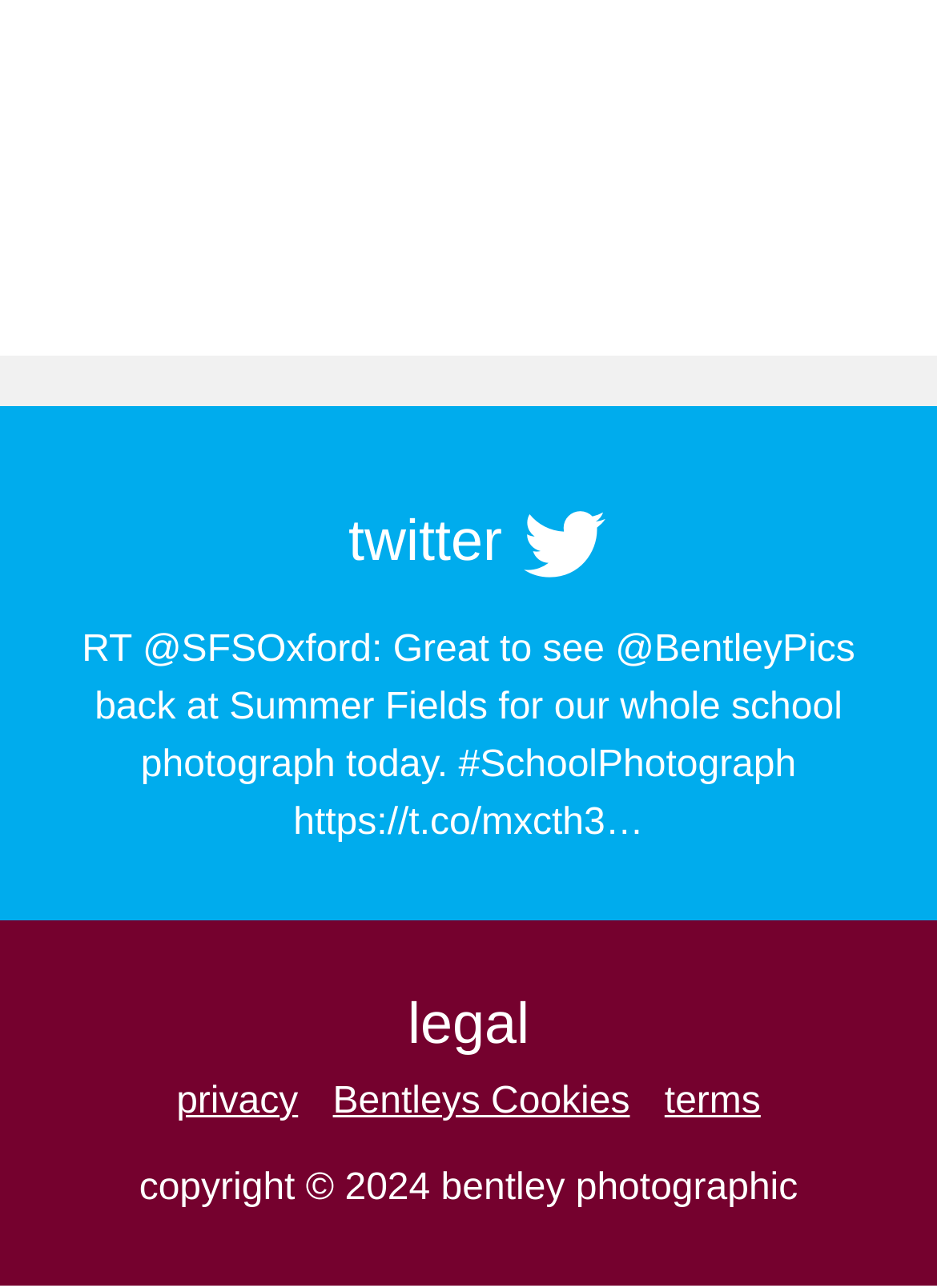Determine the bounding box coordinates of the clickable element to complete this instruction: "Access 'Science' topics". Provide the coordinates in the format of four float numbers between 0 and 1, [left, top, right, bottom].

None